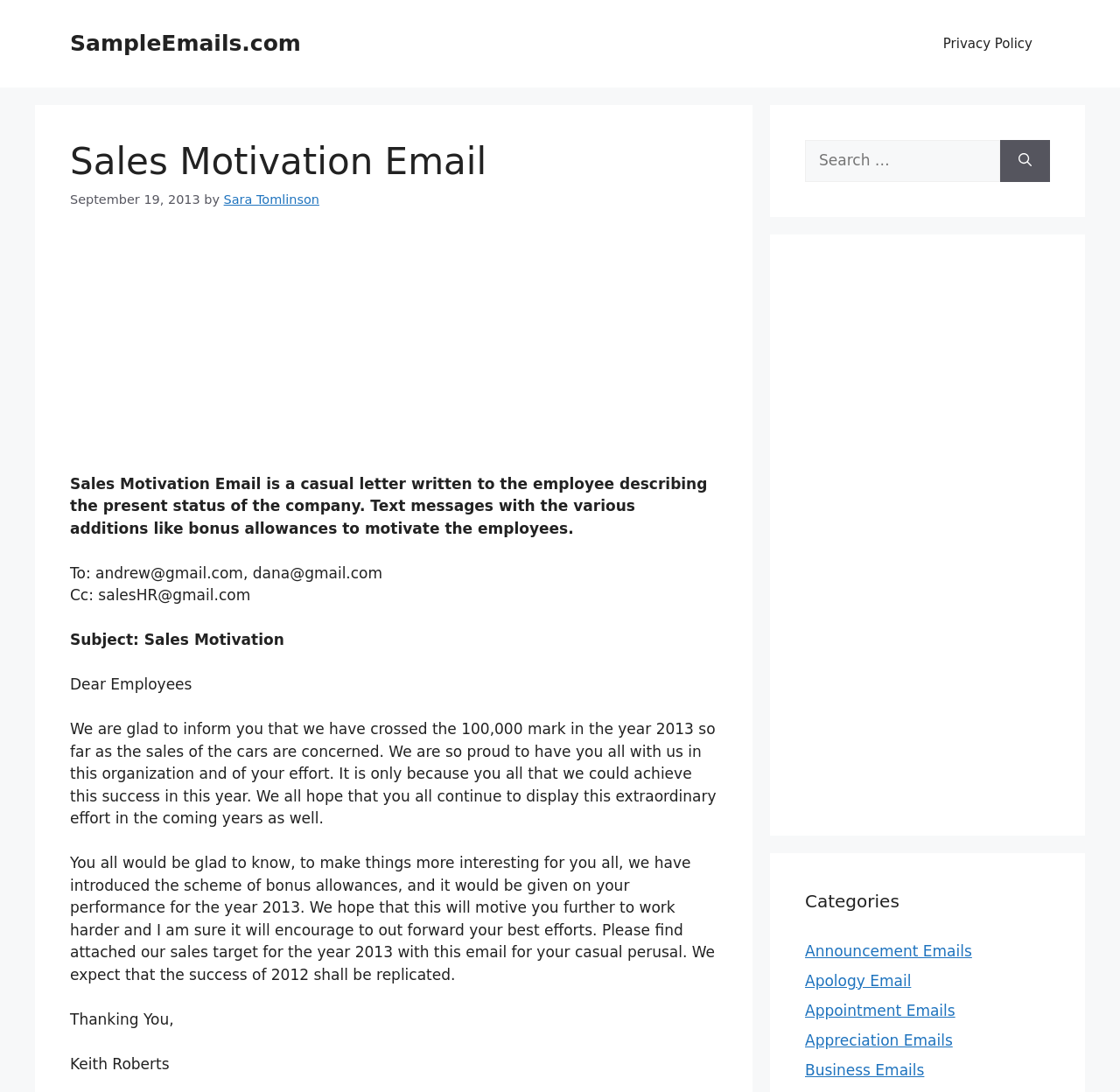Find the bounding box coordinates for the HTML element specified by: "Upcoming Events".

None